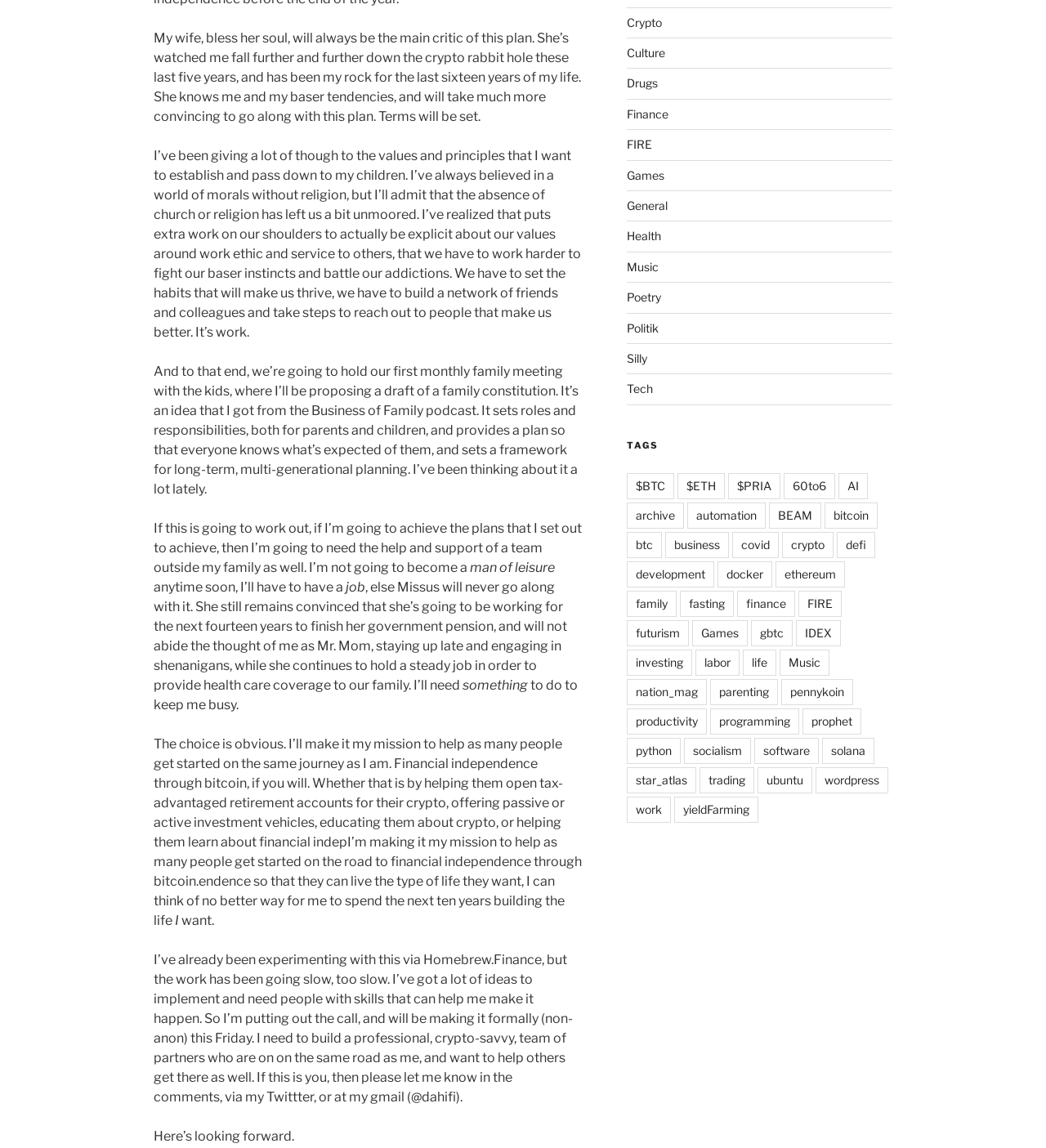Find the bounding box coordinates of the element you need to click on to perform this action: 'Call the phone number'. The coordinates should be represented by four float values between 0 and 1, in the format [left, top, right, bottom].

None